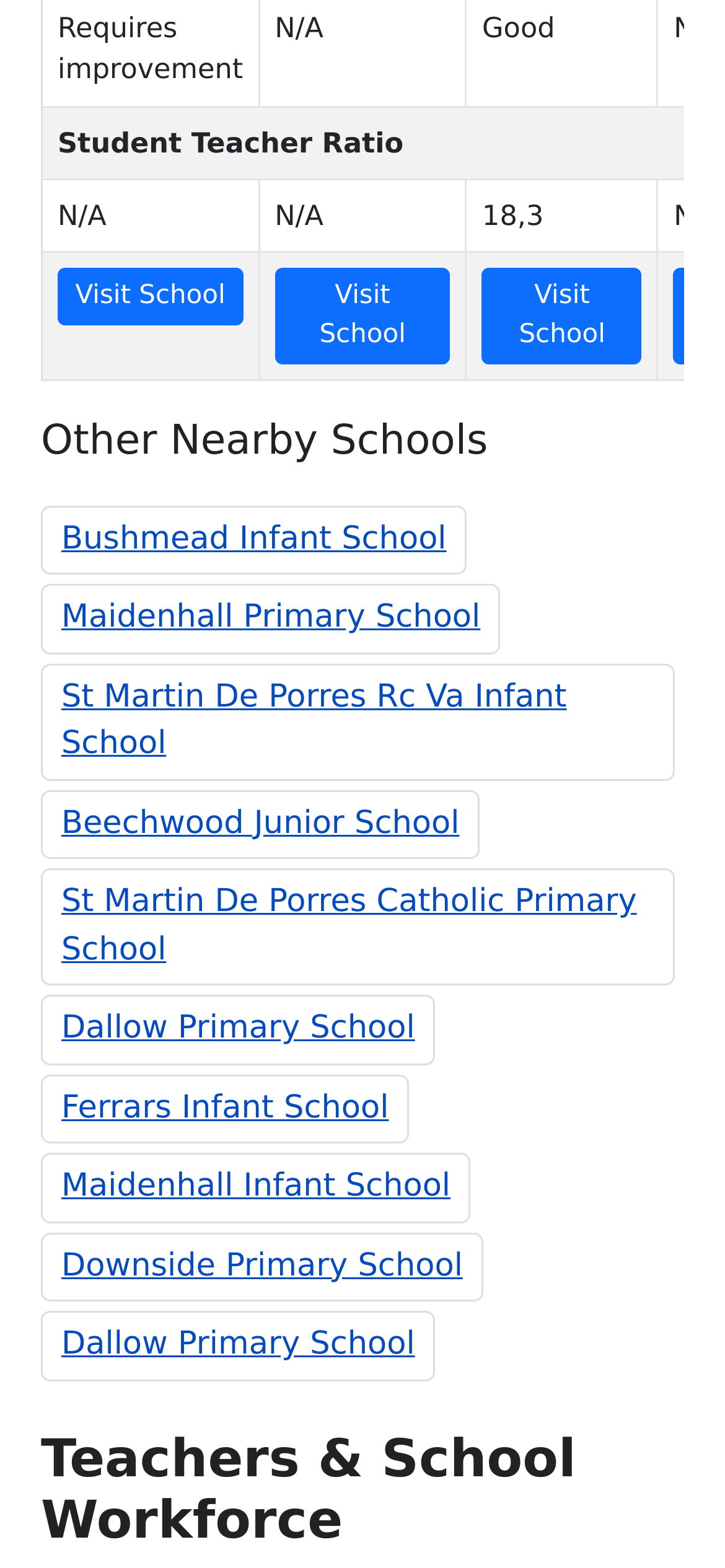Are there any links in the first grid cell?
Using the image as a reference, deliver a detailed and thorough answer to the question.

I looked at the first grid cell and found a link with the text 'Visit School' inside it, with ID 870.